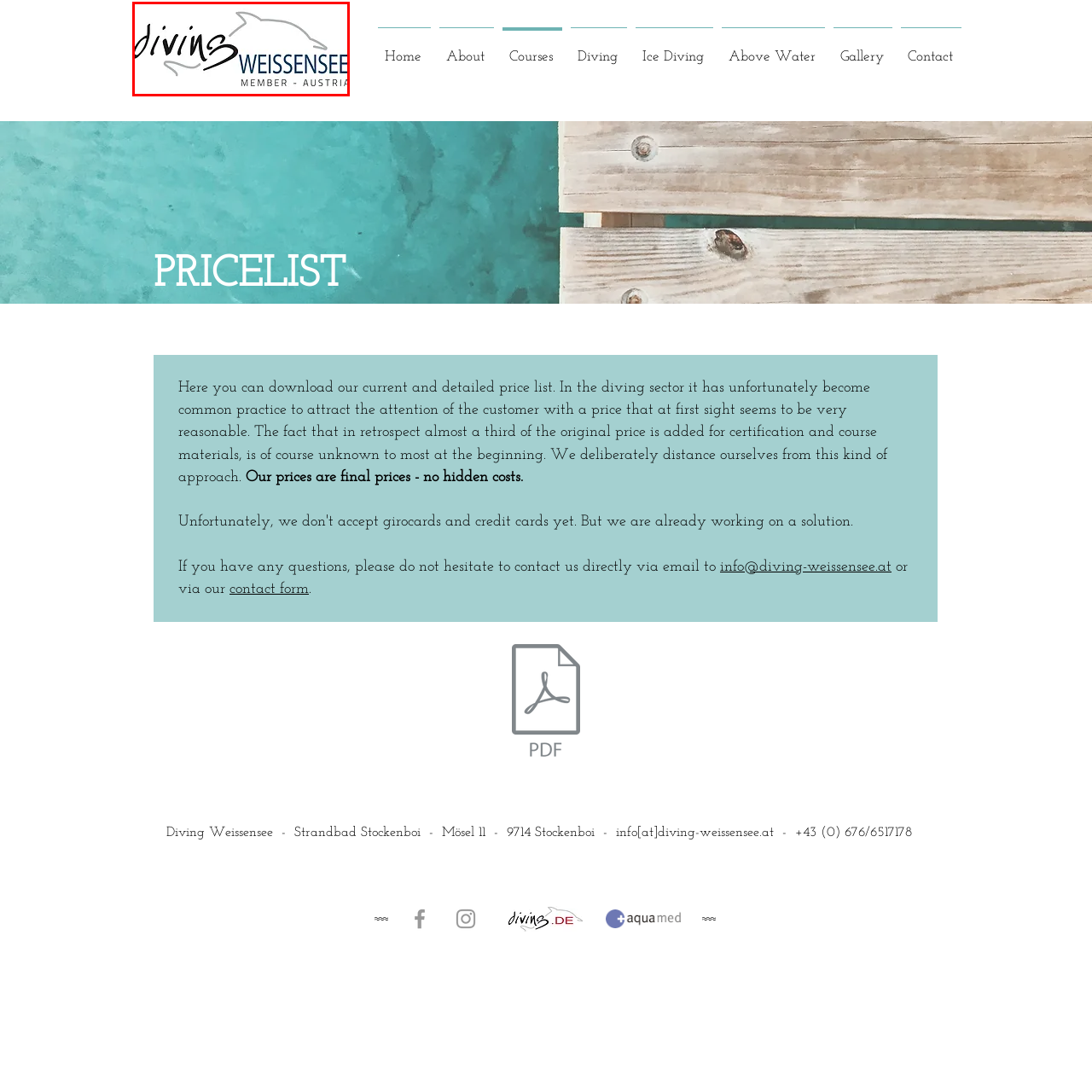Inspect the section highlighted in the red box, What country is the diving center affiliated with? 
Answer using a single word or phrase.

Austria